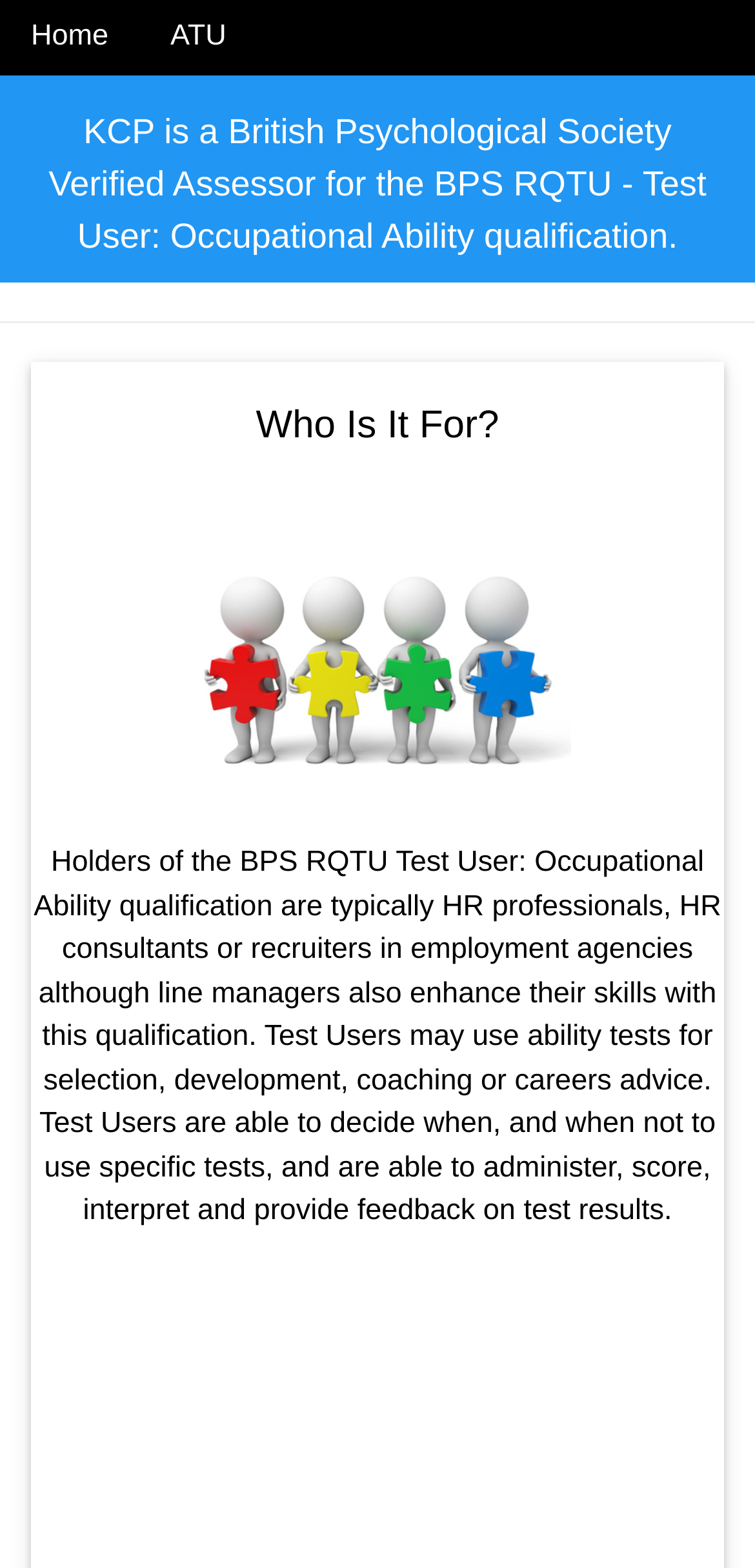Locate and extract the headline of this webpage.

KCP is a British Psychological Society Verified Assessor for the BPS RQTU - Test User: Occupational Ability qualification.